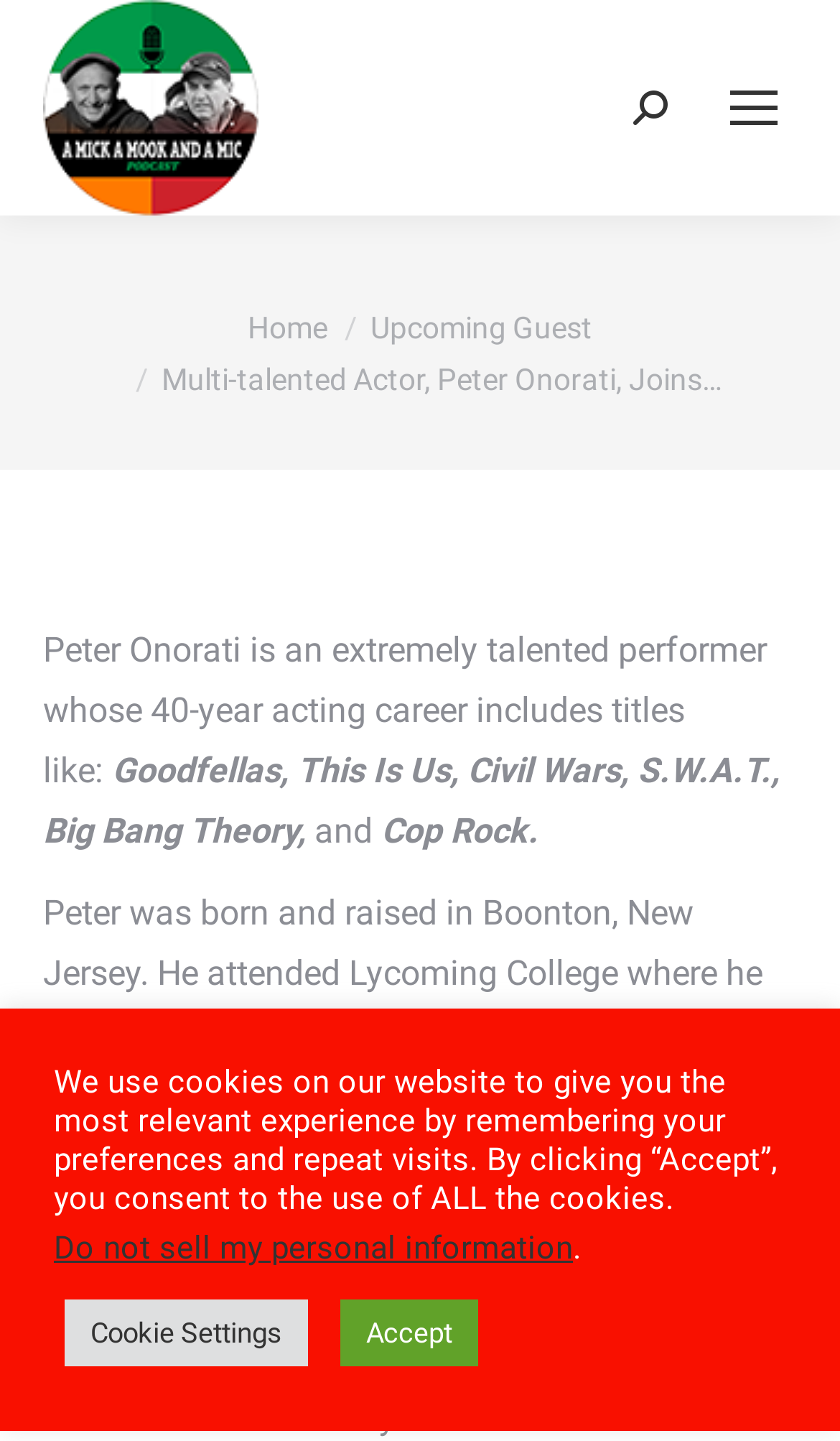Predict the bounding box for the UI component with the following description: "aria-label="Mobile menu icon"".

[0.846, 0.045, 0.949, 0.105]